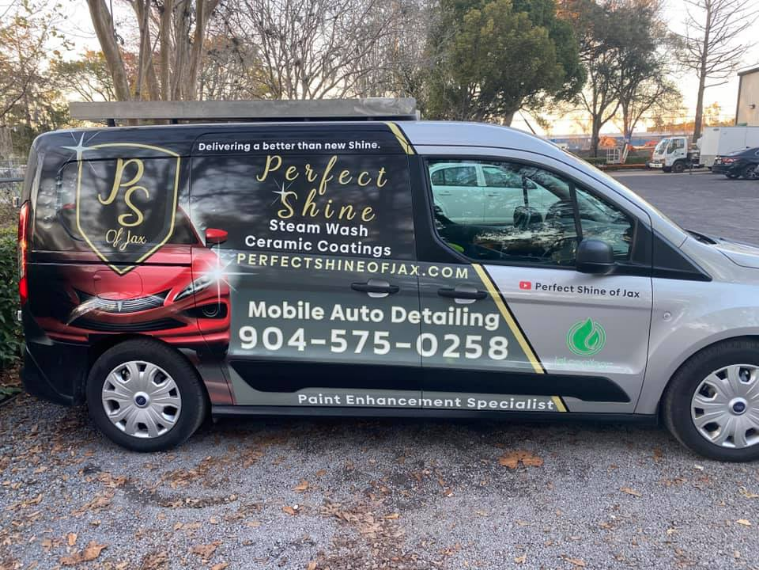Create an extensive and detailed description of the image.

The image showcases a van belonging to "Perfect Shine of Jax," a mobile auto detailing service. The vehicle features a vibrant design with prominent text advertising services such as "Steam Wash" and "Ceramic Coatings." The logo, presented as "PS Of Jax," is artistically displayed on the side, emphasizing the company's commitment to delivering a superior shine. Contact information, including the phone number "904-575-0258," is also clearly visible, inviting potential customers to reach out for paint enhancement and detailing services. The surrounding outdoor environment, with trees and other vehicles in the background, suggests a mobile readiness to serve clients in various locations. This visual representation underlines the importance of maintaining both the appearance and value of vehicles, aligning with the message that automotive detailing can significantly enhance resale value.